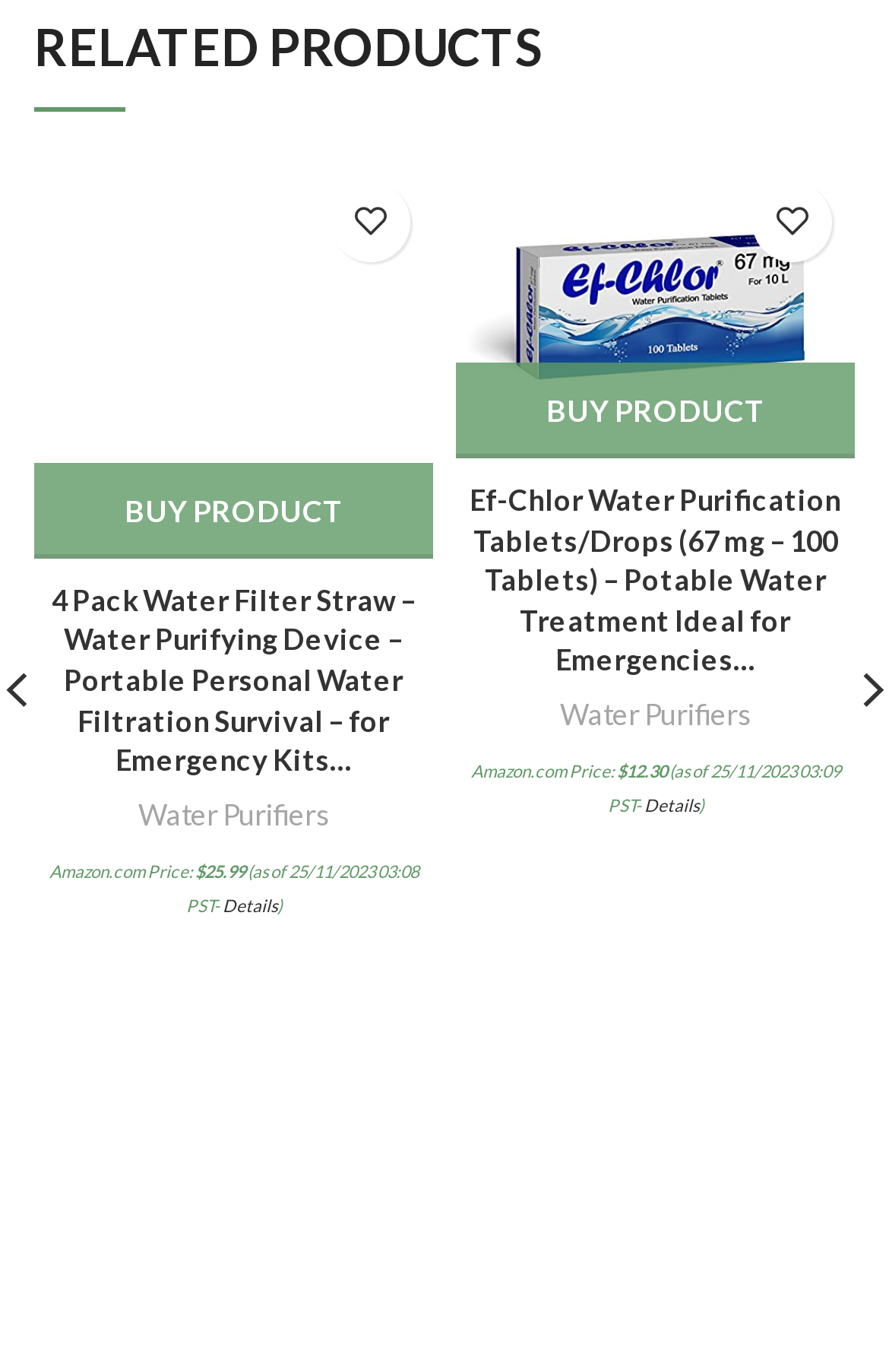What is the price of the first product?
Please respond to the question with as much detail as possible.

I looked at the price information for the first product, which is '4 Pack Water Filter Straw – Water Purifying Device – Portable Personal Water Filtration Survival – for Emergency Kits…', and found that the price is $25.99 as of 25/11/2023 03:08 PST.